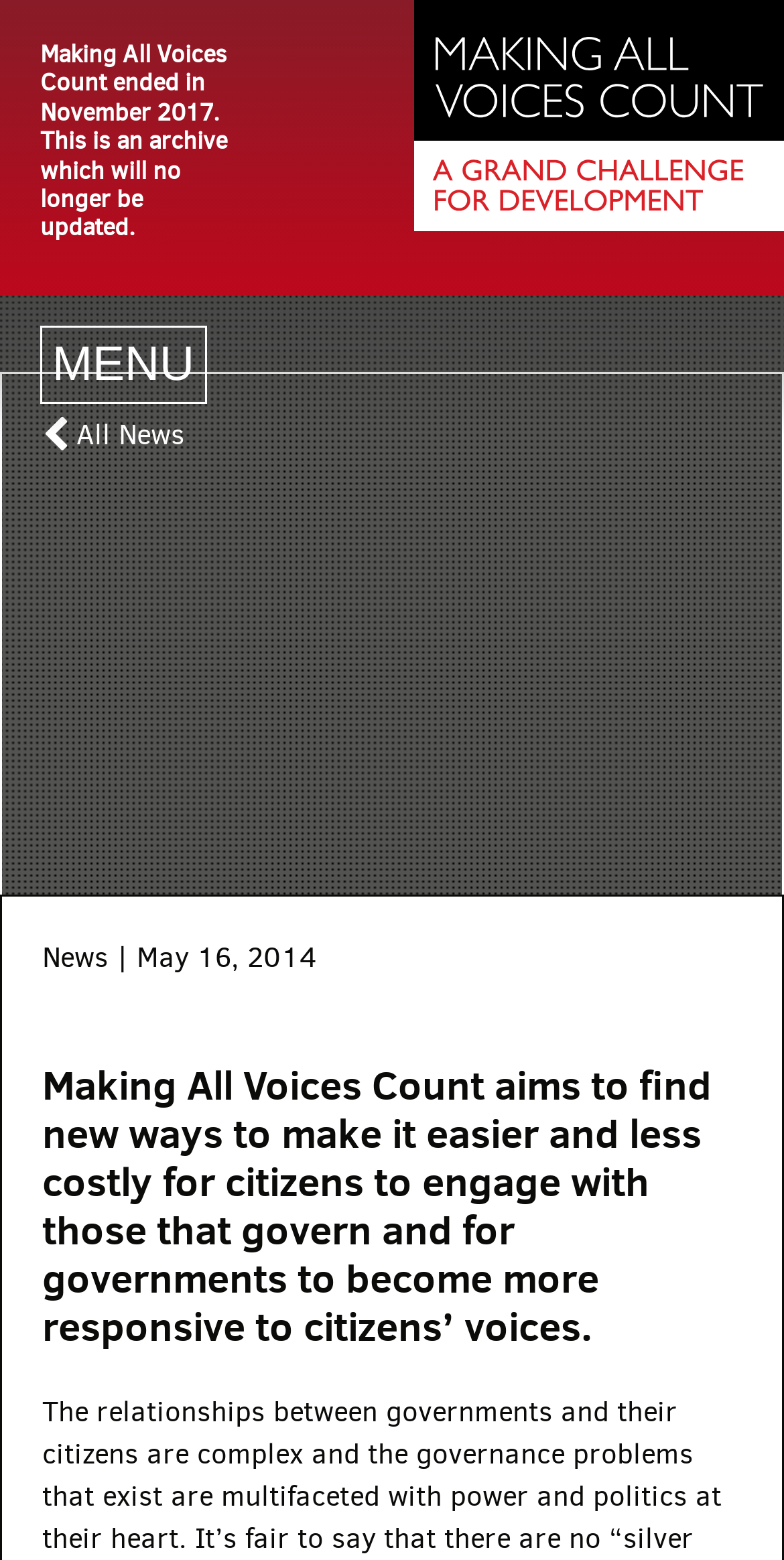What type of content is available on the webpage?
Using the image as a reference, answer with just one word or a short phrase.

News